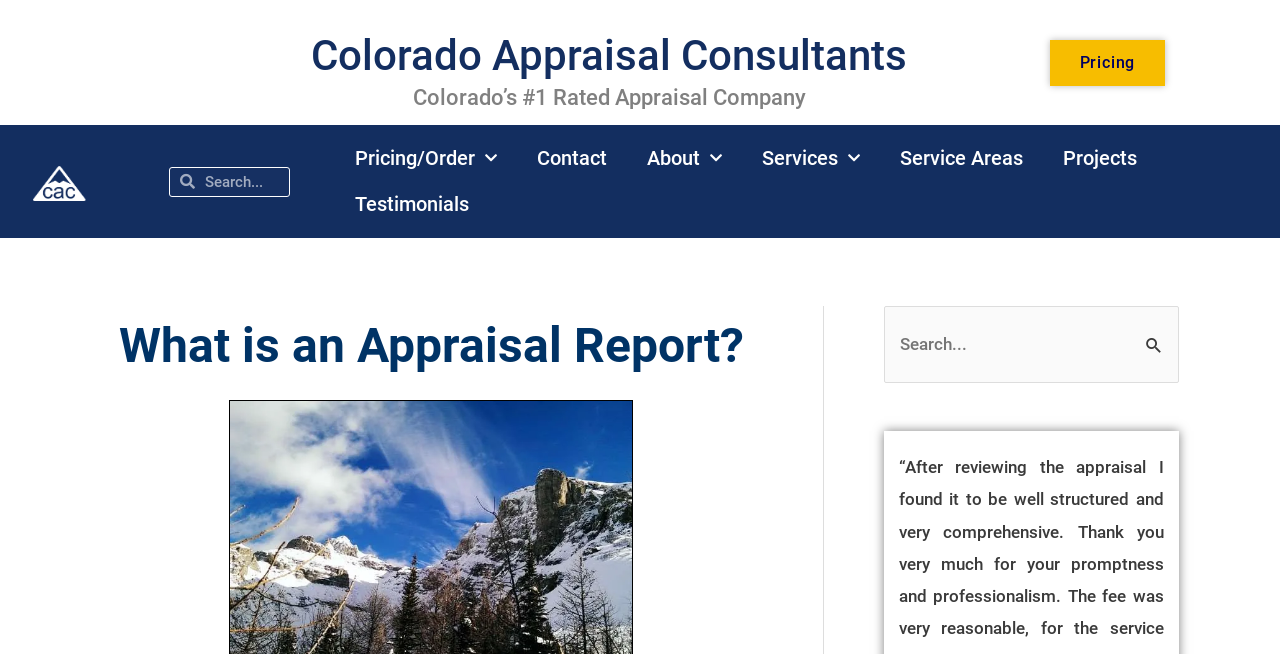Specify the bounding box coordinates of the area that needs to be clicked to achieve the following instruction: "Click the 'Search' button".

[0.886, 0.469, 0.921, 0.557]